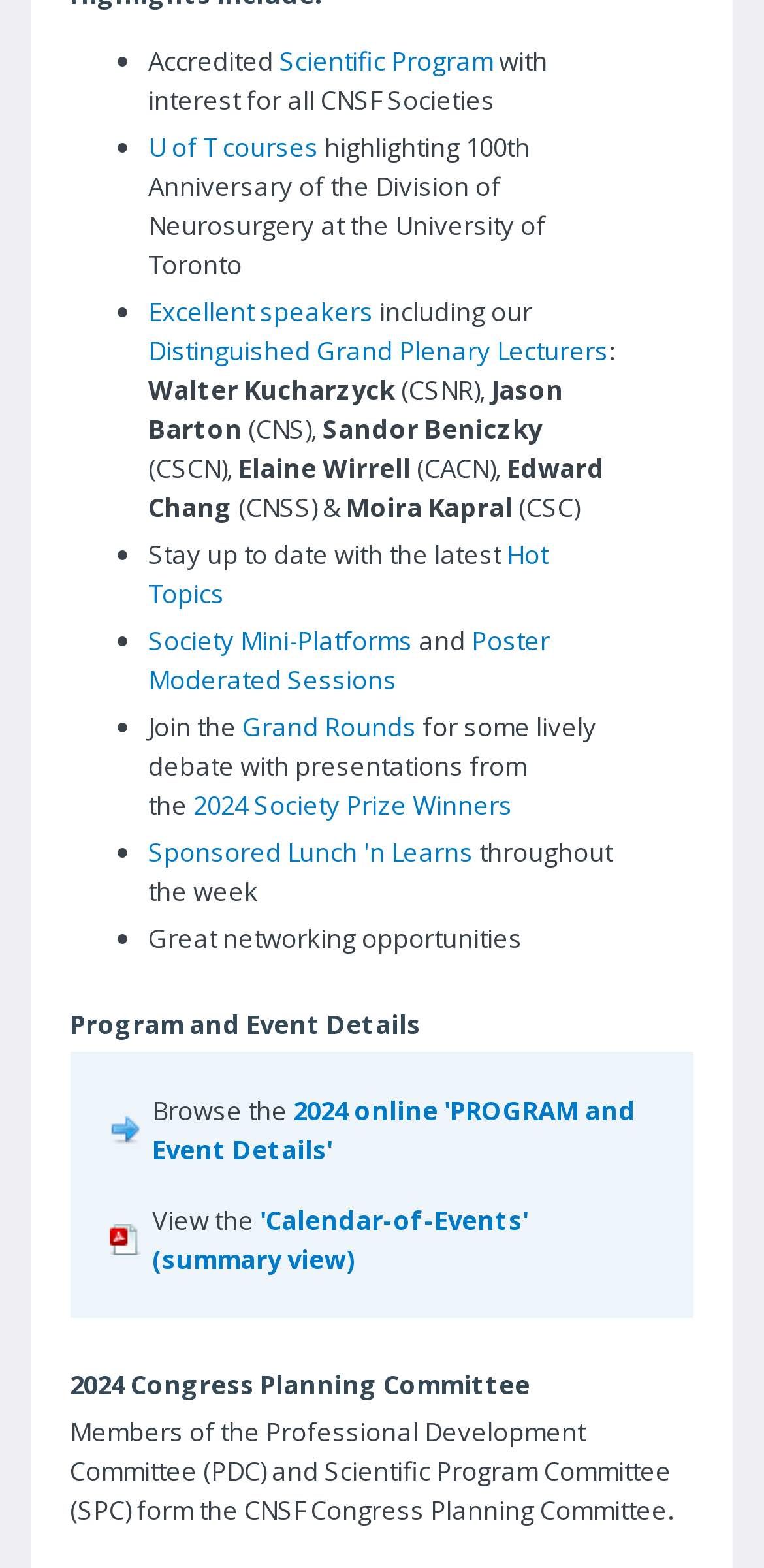Locate the bounding box of the UI element with the following description: "Virtual Exhibit Hall".

[0.077, 0.628, 0.923, 0.653]